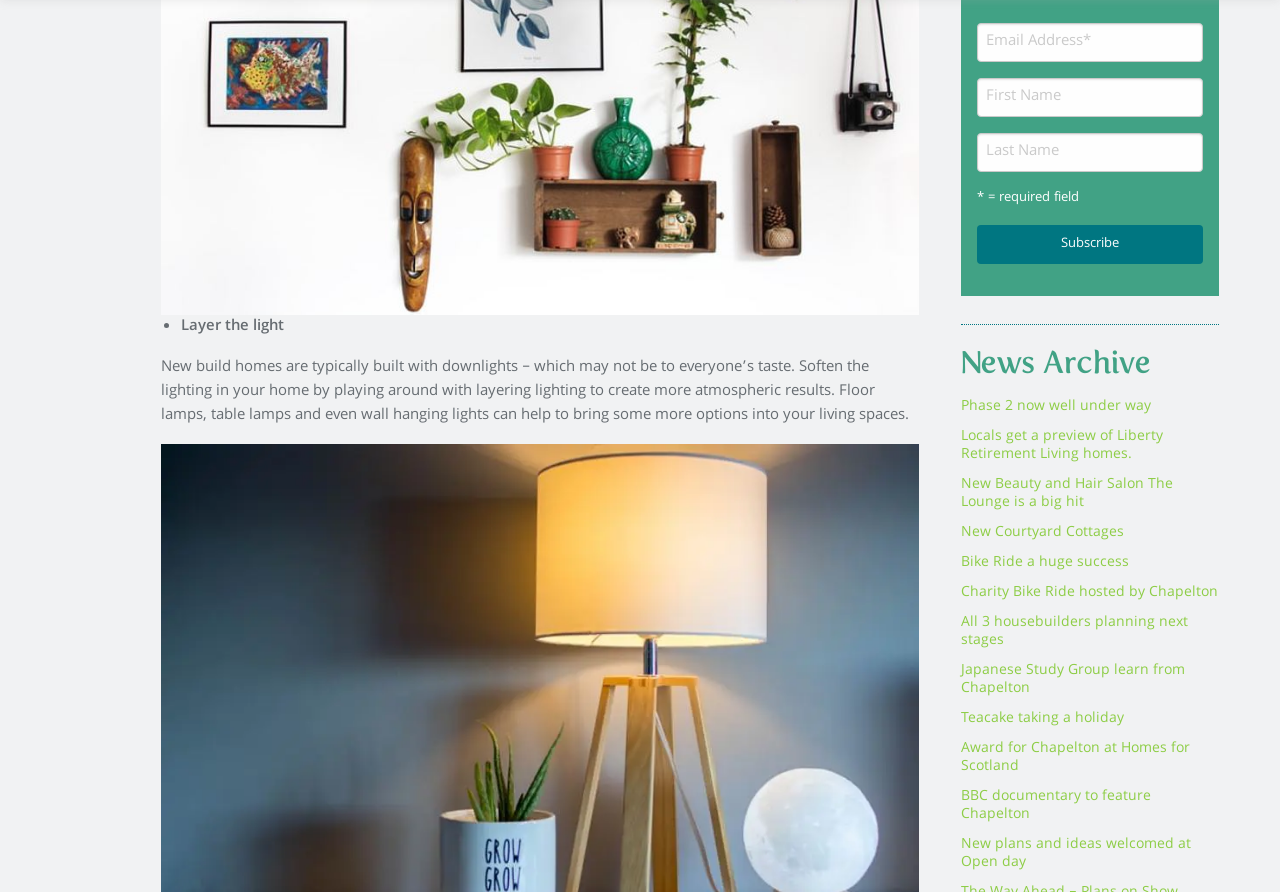Identify and provide the bounding box coordinates of the UI element described: "name="mc_mv_FNAME" placeholder="First Name"". The coordinates should be formatted as [left, top, right, bottom], with each number being a float between 0 and 1.

[0.763, 0.087, 0.94, 0.131]